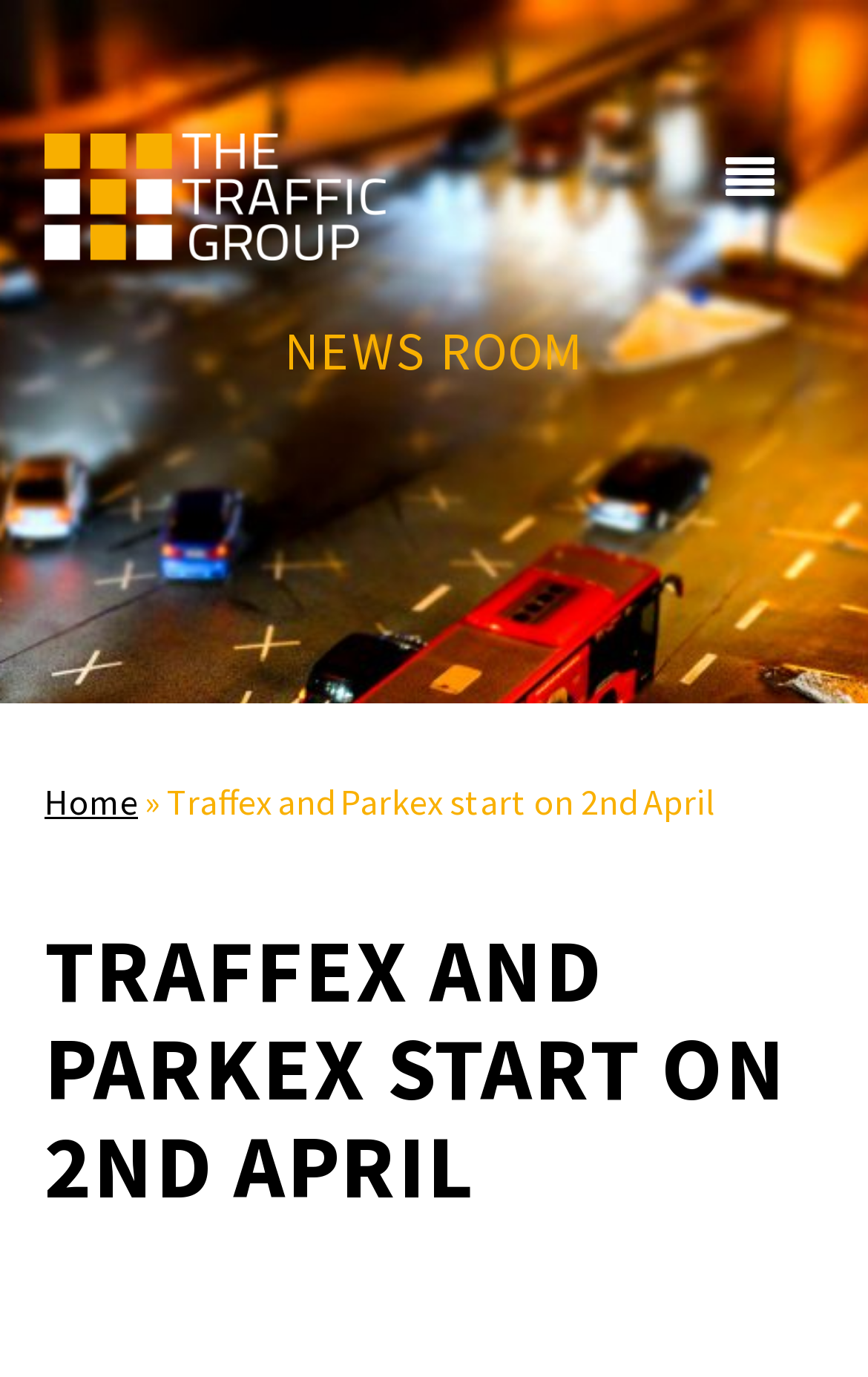Answer the question with a brief word or phrase:
What is the section of the website currently being viewed?

News Room